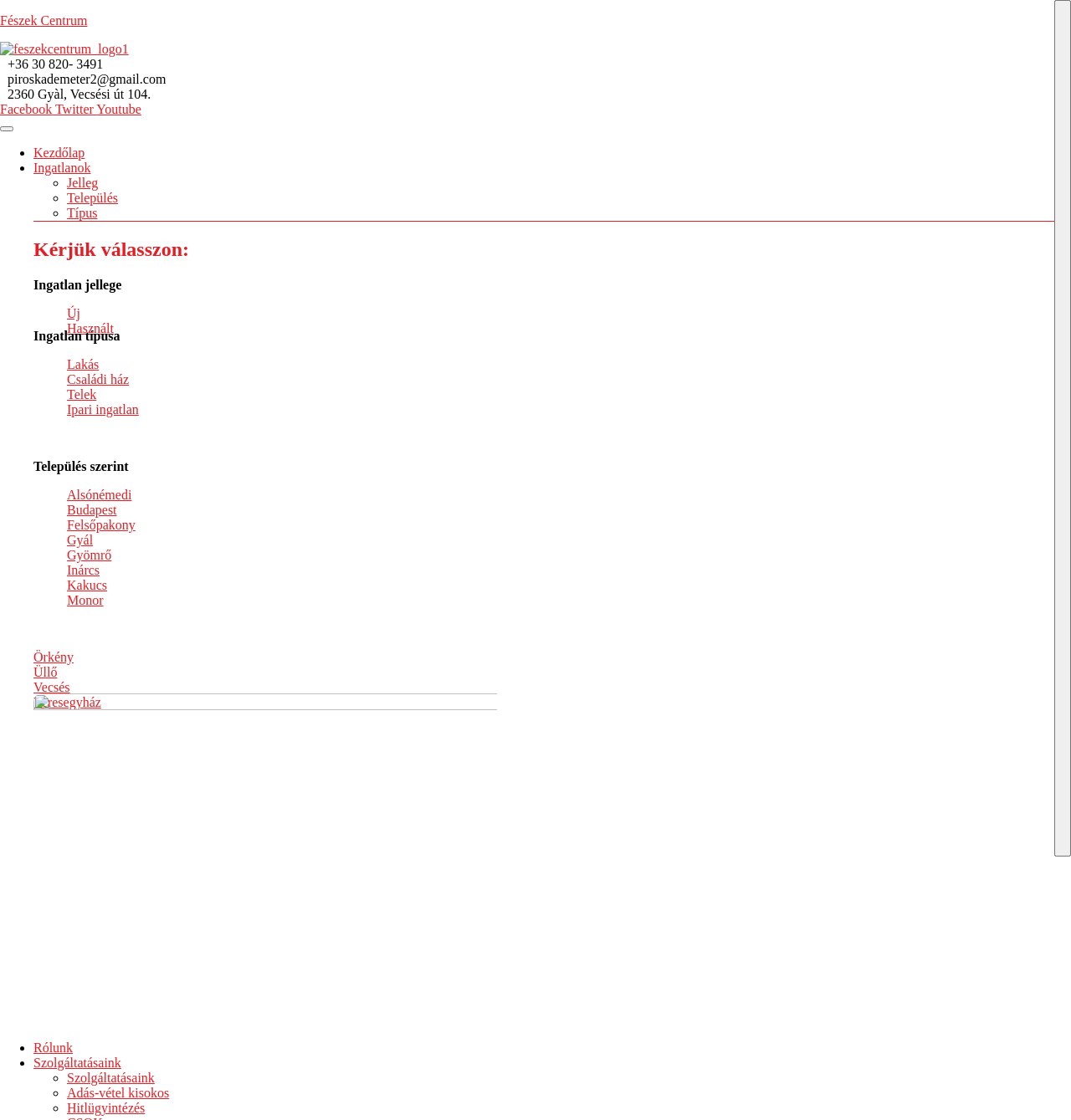What is the address of Fészek Centrum?
Using the image provided, answer with just one word or phrase.

2360 Gyàl, Vecsési út 104.